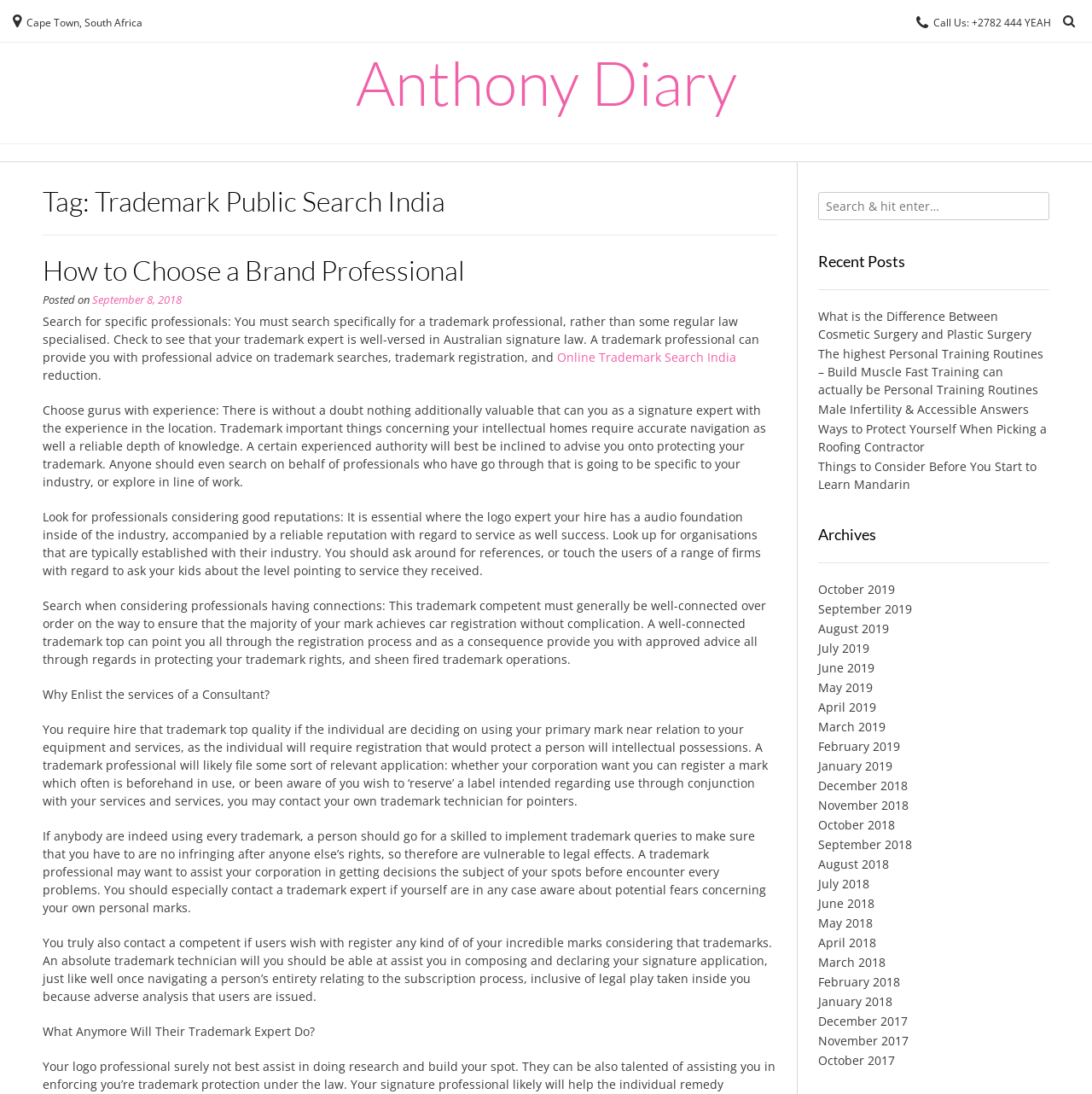Predict the bounding box of the UI element that fits this description: "Male Infertility & Accessible Answers".

[0.749, 0.367, 0.942, 0.381]